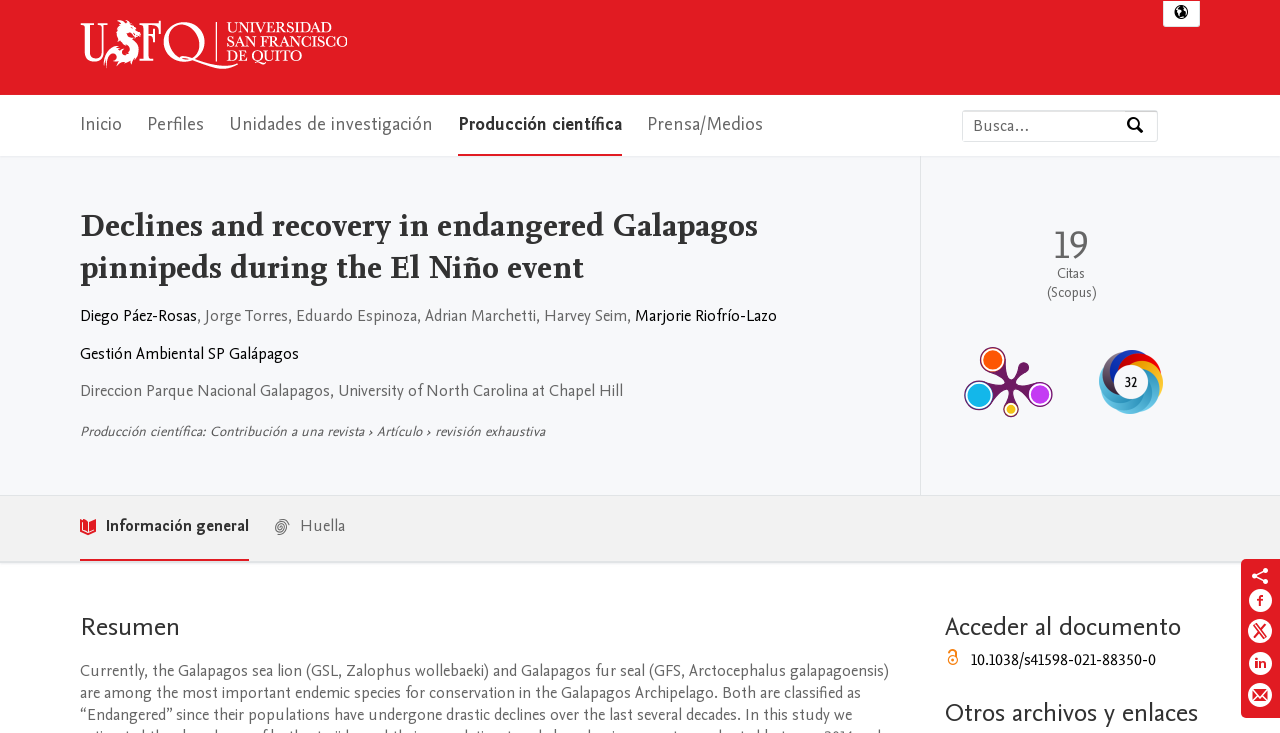Find the bounding box coordinates for the area that should be clicked to accomplish the instruction: "Select language".

[0.909, 0.001, 0.937, 0.035]